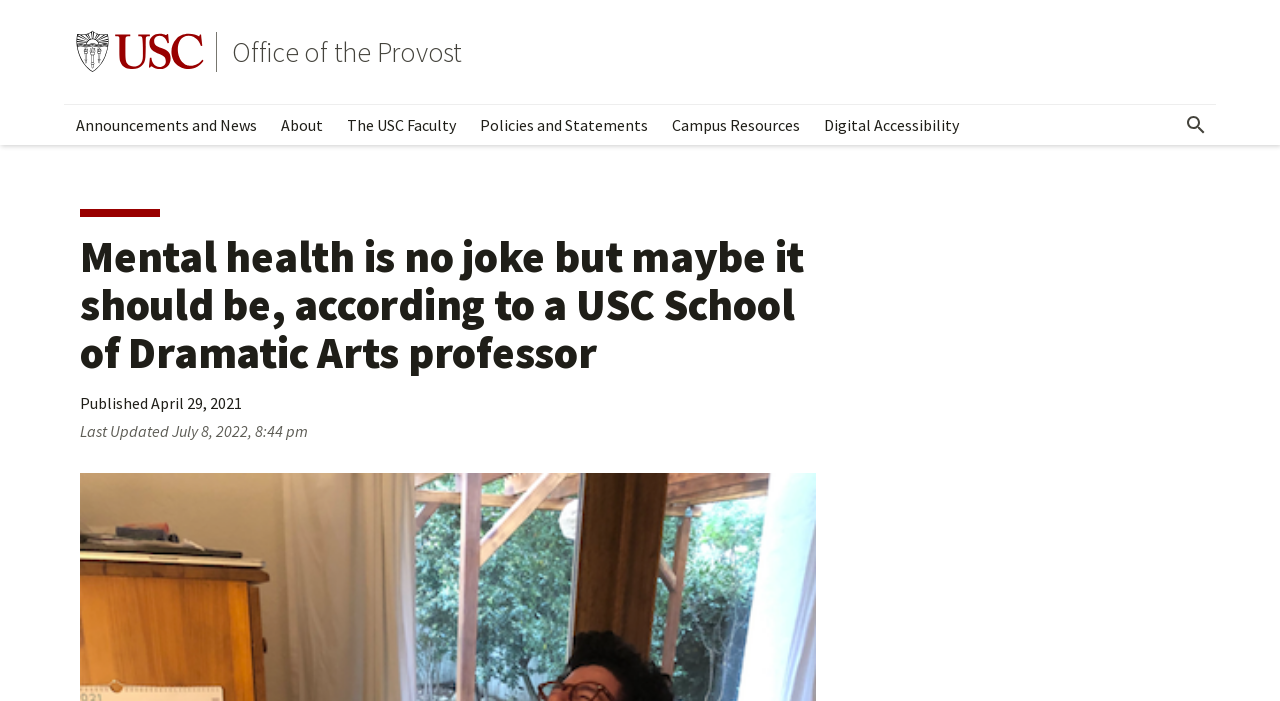Locate the bounding box coordinates of the element that needs to be clicked to carry out the instruction: "view Announcements and News". The coordinates should be given as four float numbers ranging from 0 to 1, i.e., [left, top, right, bottom].

[0.05, 0.15, 0.21, 0.207]